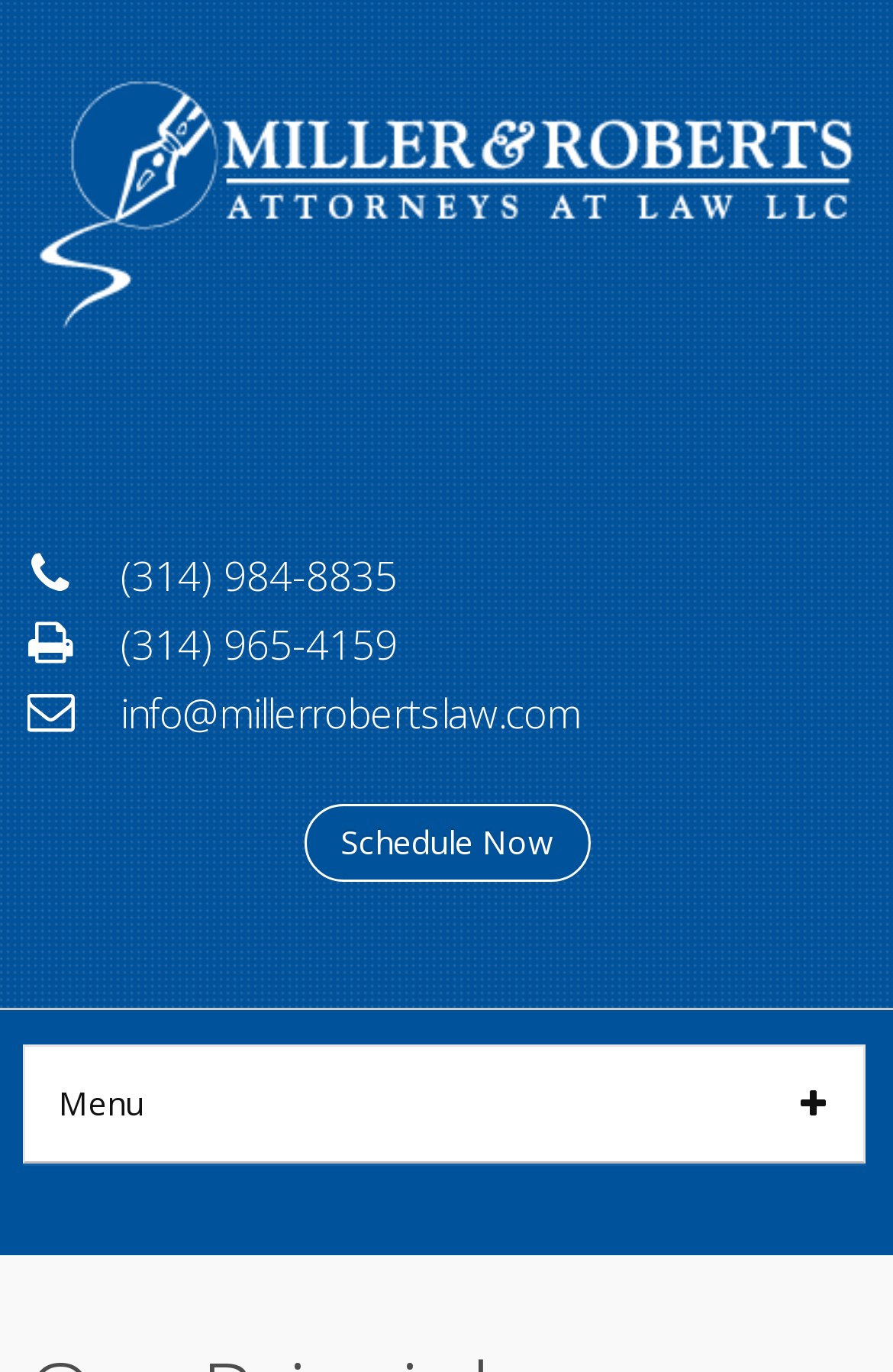Give the bounding box coordinates for the element described as: "title="Miller & Roberts Law"".

[0.03, 0.129, 0.97, 0.16]